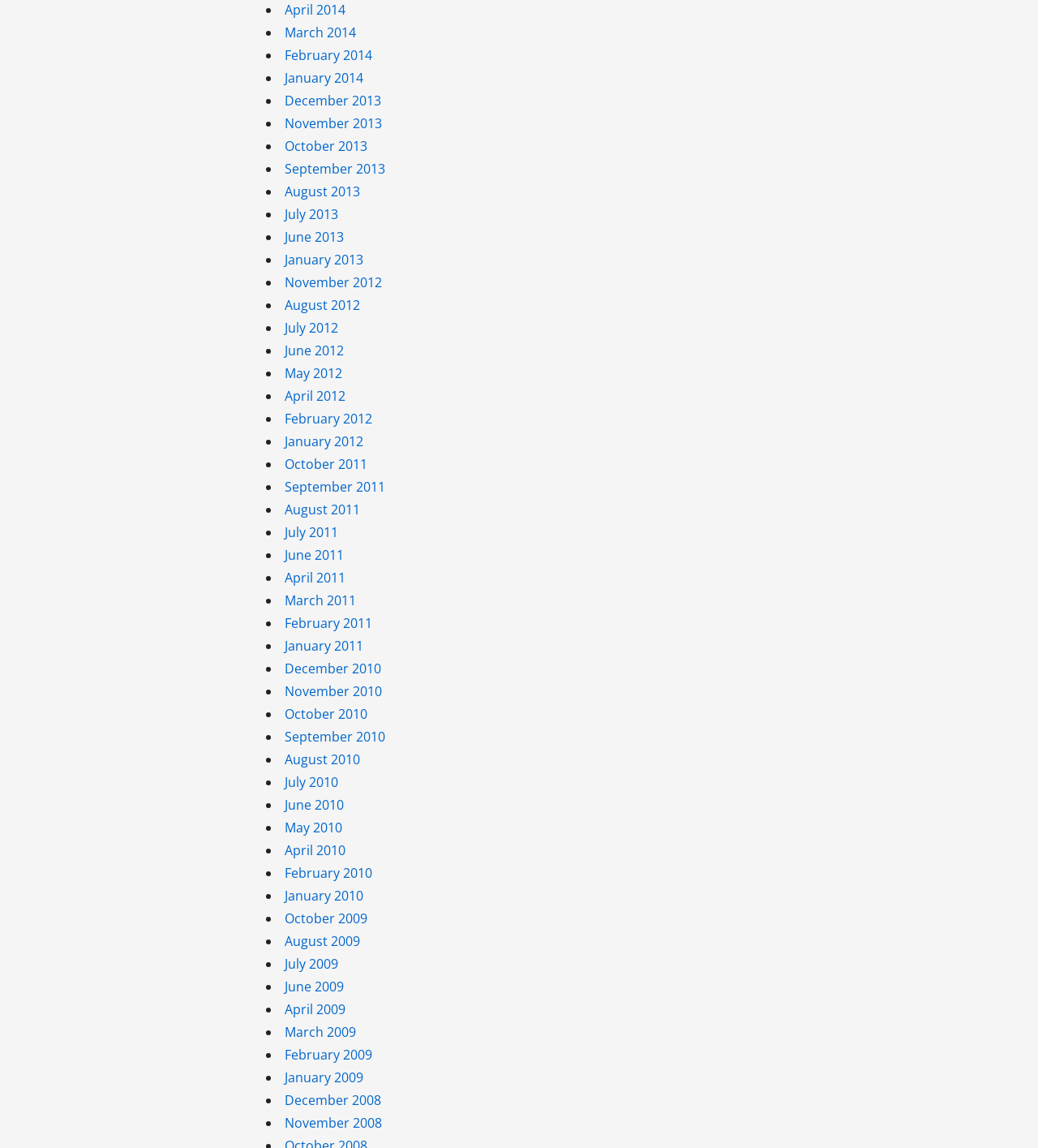Are the items in the list in chronological order?
Using the image as a reference, answer the question with a short word or phrase.

Yes